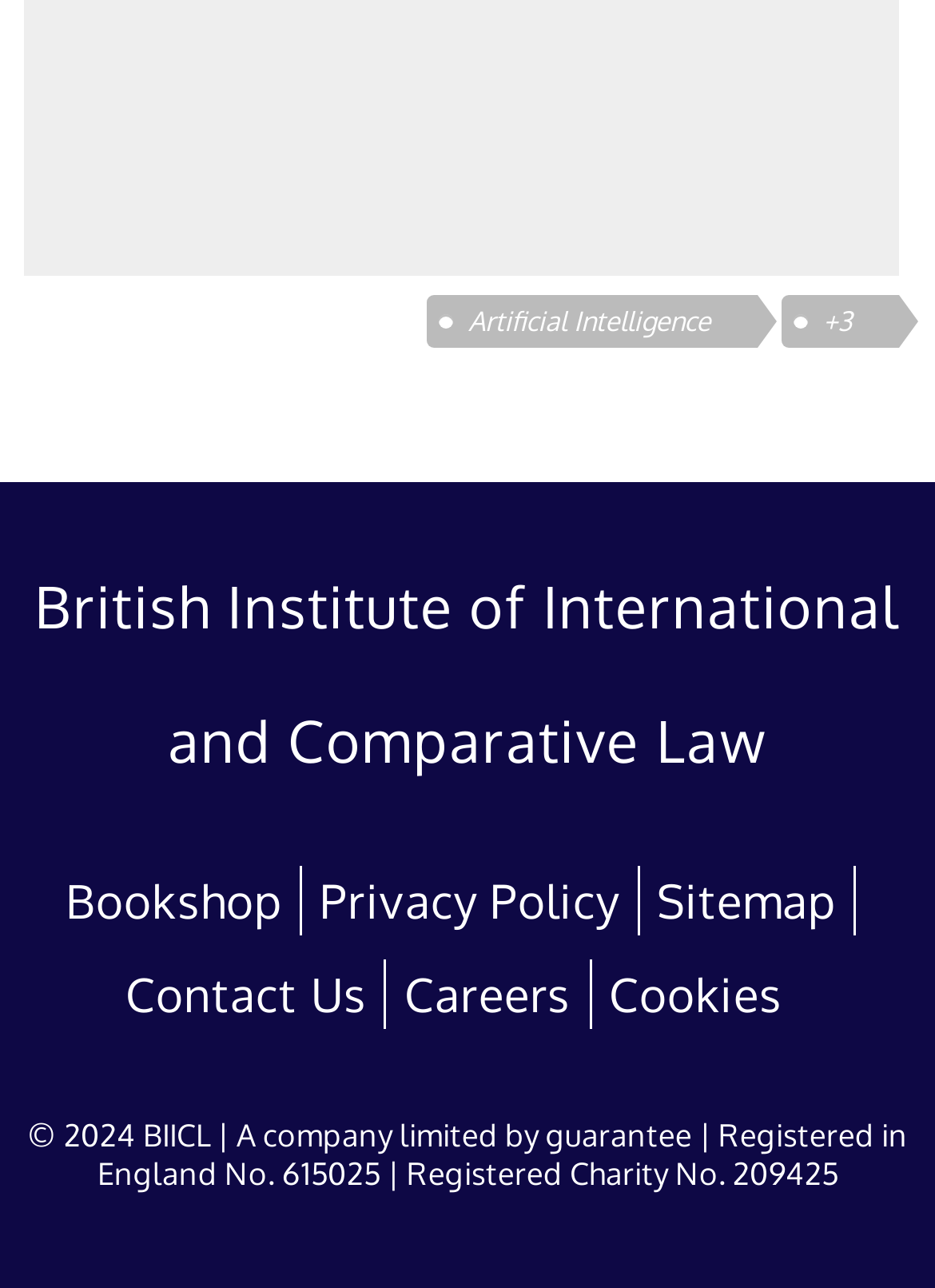Refer to the screenshot and answer the following question in detail:
What is the name of the institute?

The name of the institute can be found in the heading element, which is 'British Institute of International and Comparative Law'.